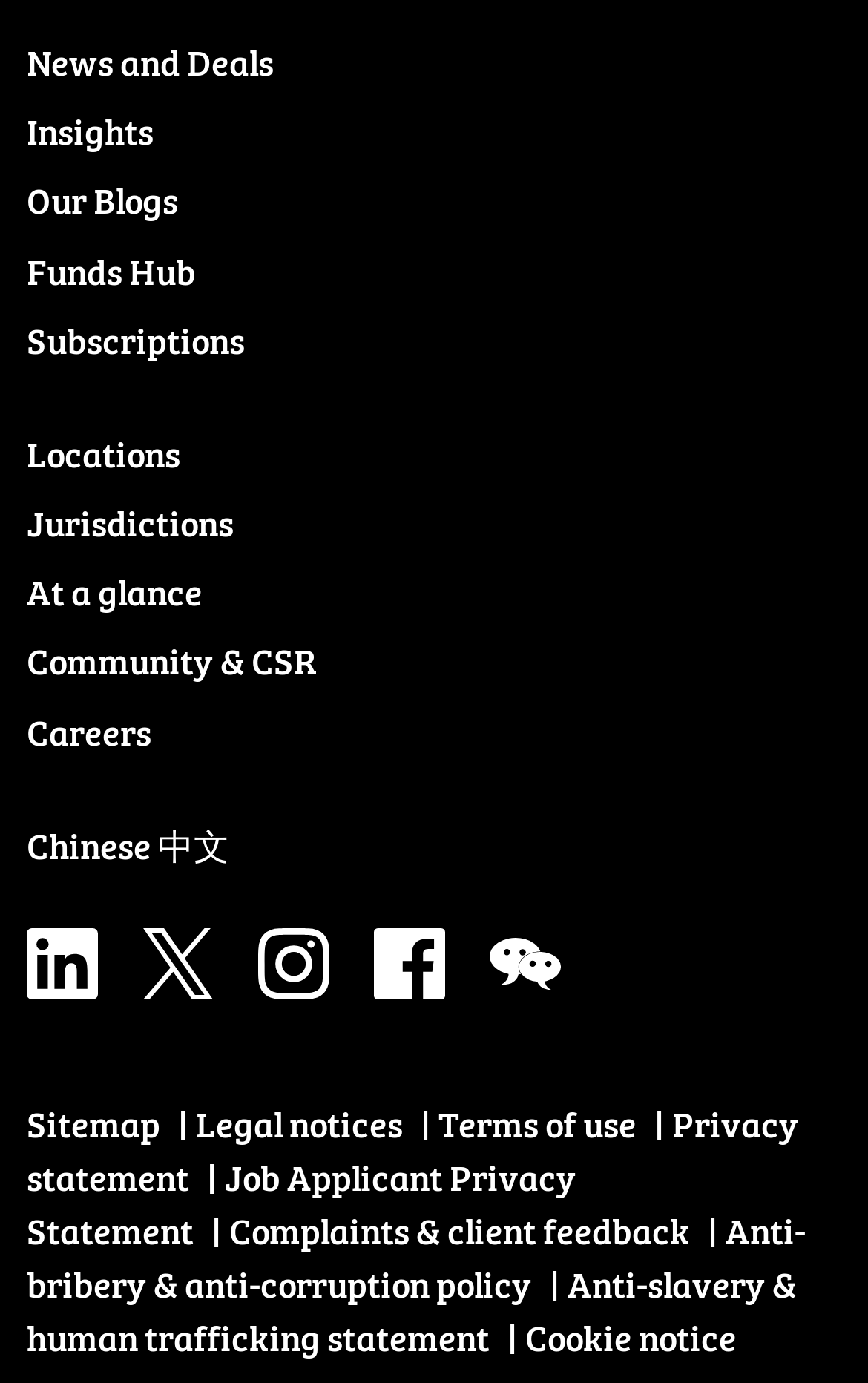Locate the bounding box coordinates of the element I should click to achieve the following instruction: "View Funds Hub".

[0.031, 0.173, 0.938, 0.21]